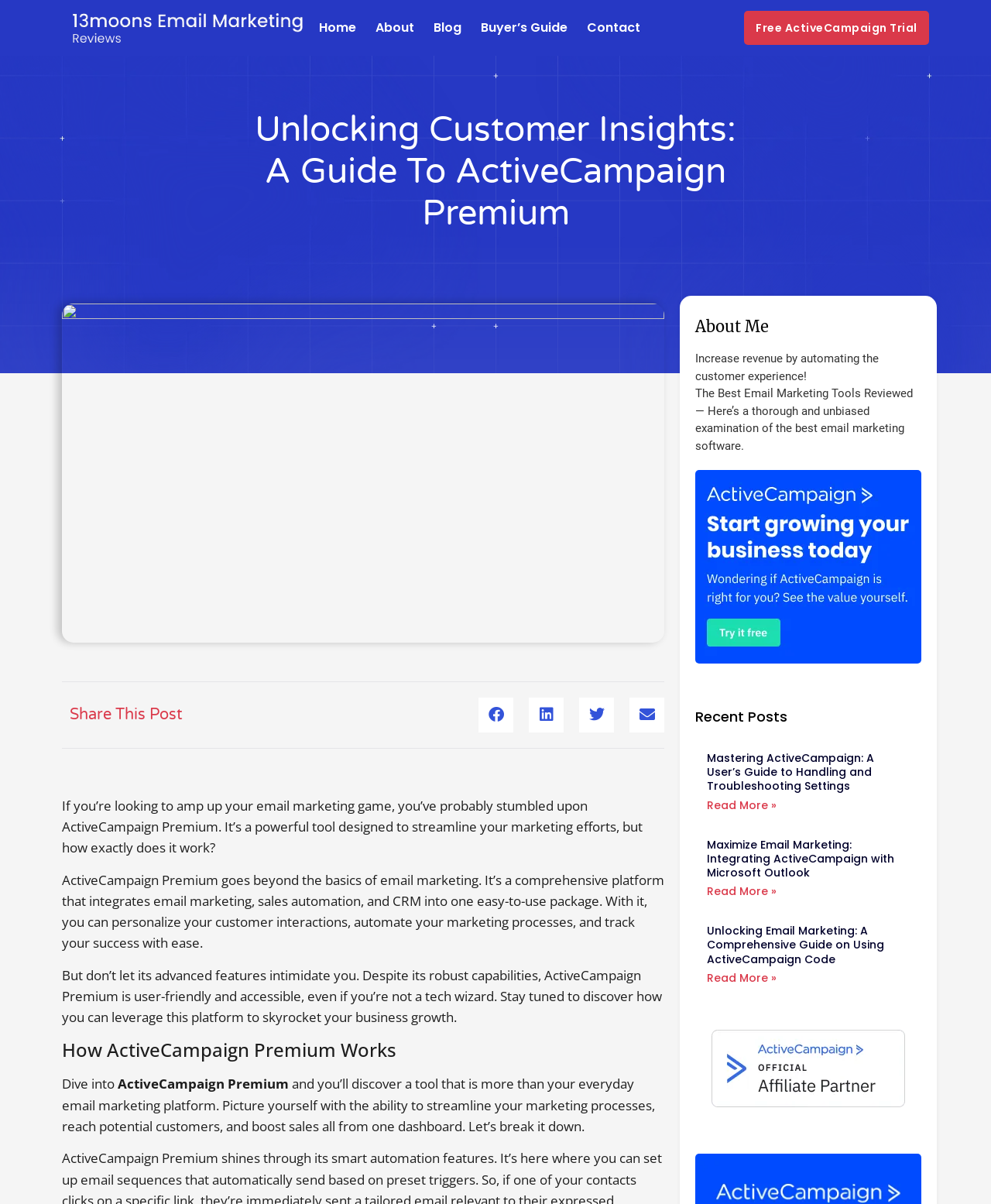Determine the coordinates of the bounding box that should be clicked to complete the instruction: "Click on the 'Contact' link". The coordinates should be represented by four float numbers between 0 and 1: [left, top, right, bottom].

[0.592, 0.0, 0.646, 0.046]